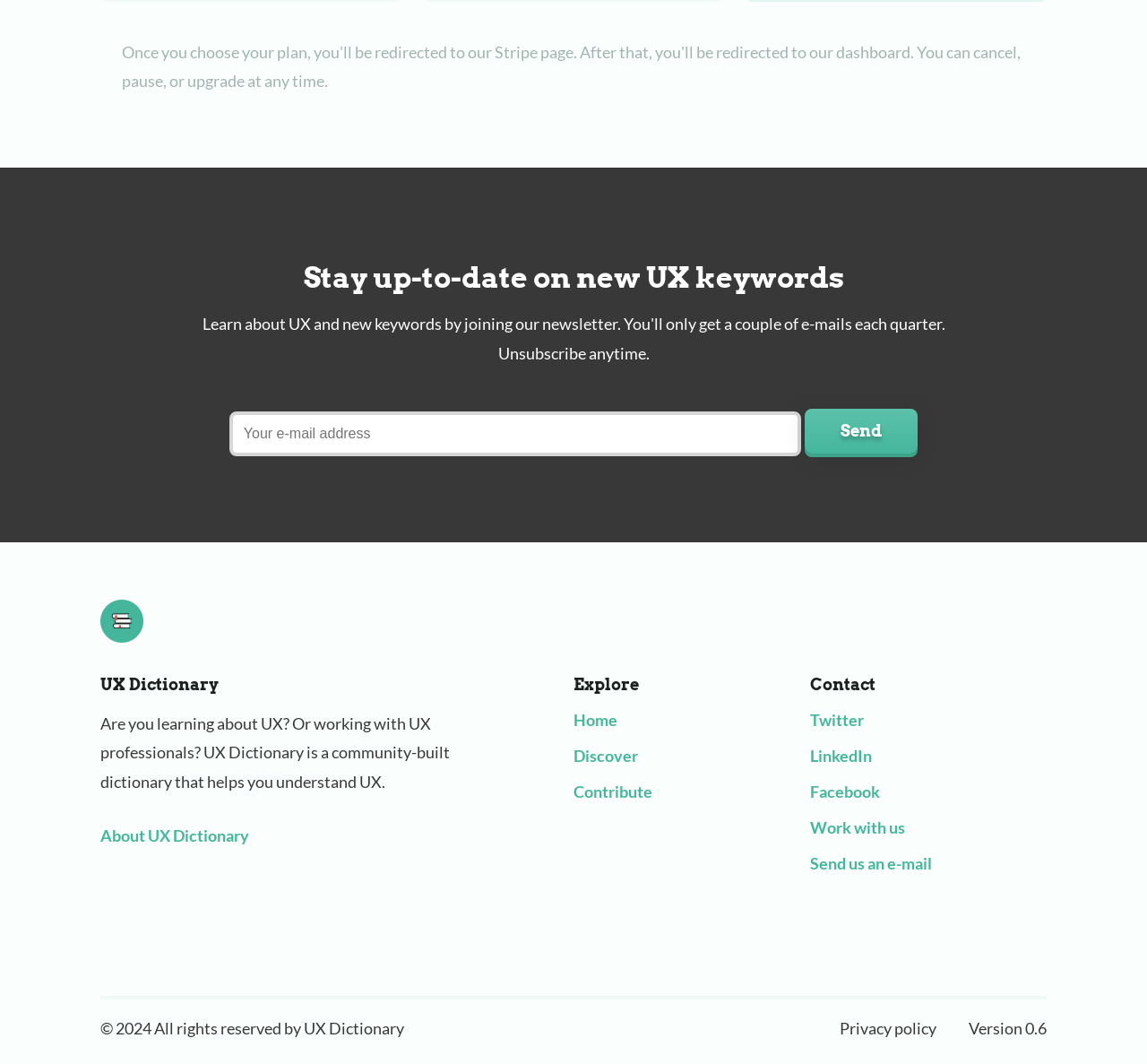What is the copyright year of the UX Dictionary?
Look at the image and respond with a single word or a short phrase.

2024